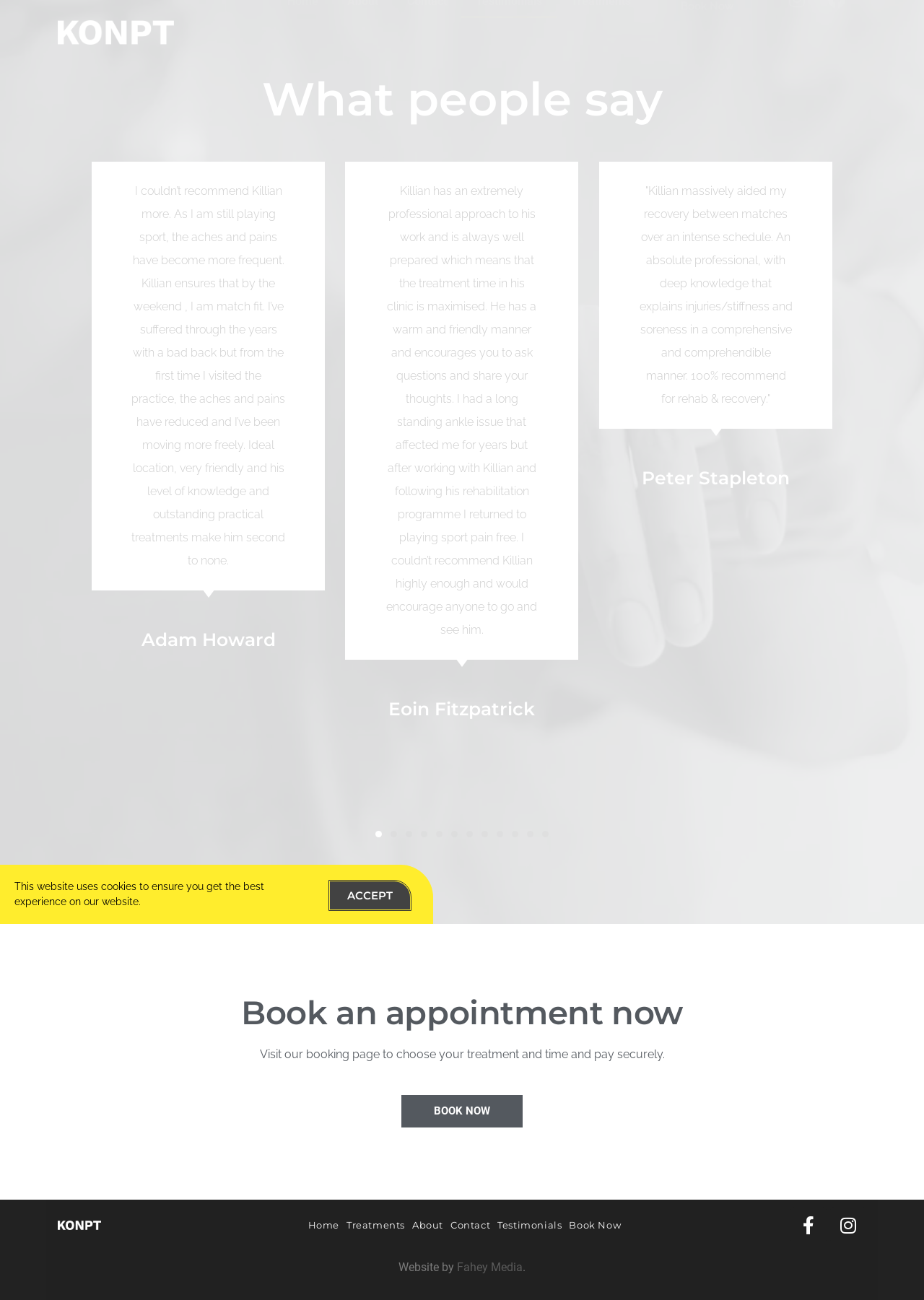Calculate the bounding box coordinates for the UI element based on the following description: "Fahey Media". Ensure the coordinates are four float numbers between 0 and 1, i.e., [left, top, right, bottom].

[0.495, 0.969, 0.566, 0.98]